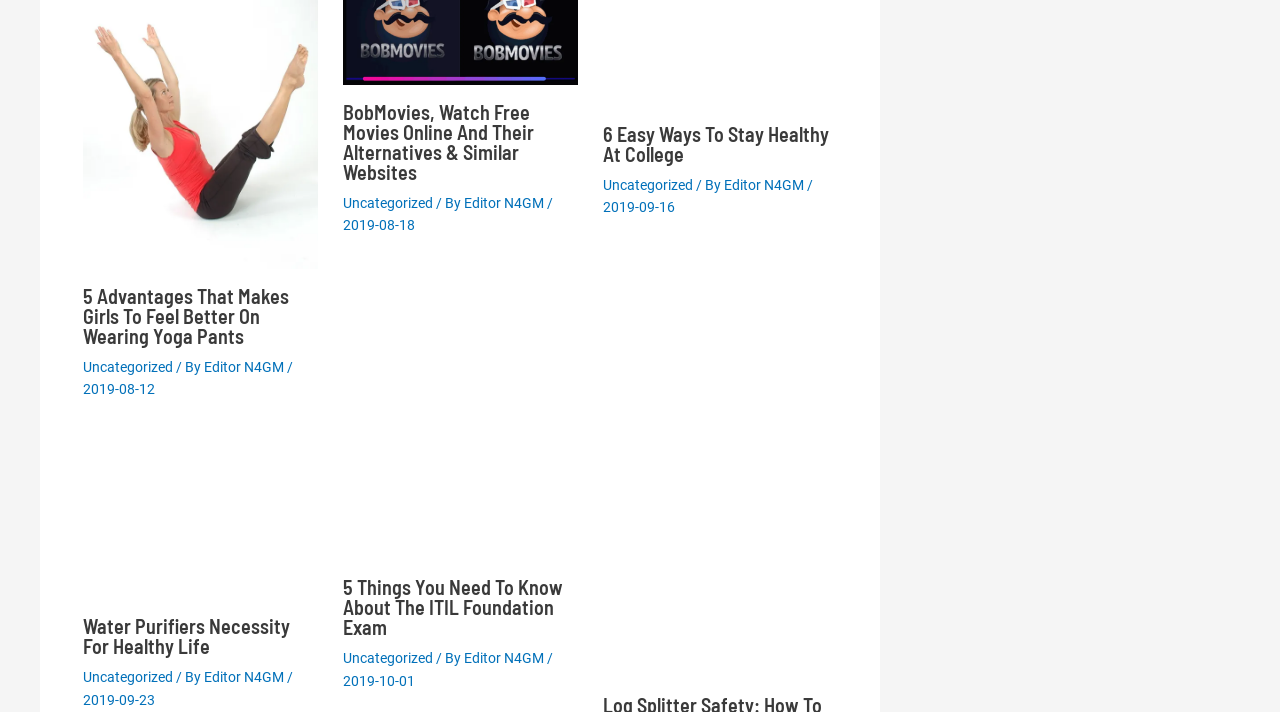What is the category of the article 'BobMovies, Watch Free Movies Online And Their Alternatives & Similar Websites'?
Please answer the question as detailed as possible.

I looked at the article 'BobMovies, Watch Free Movies Online And Their Alternatives & Similar Websites' and found the category below the title. The category is 'Uncategorized'.